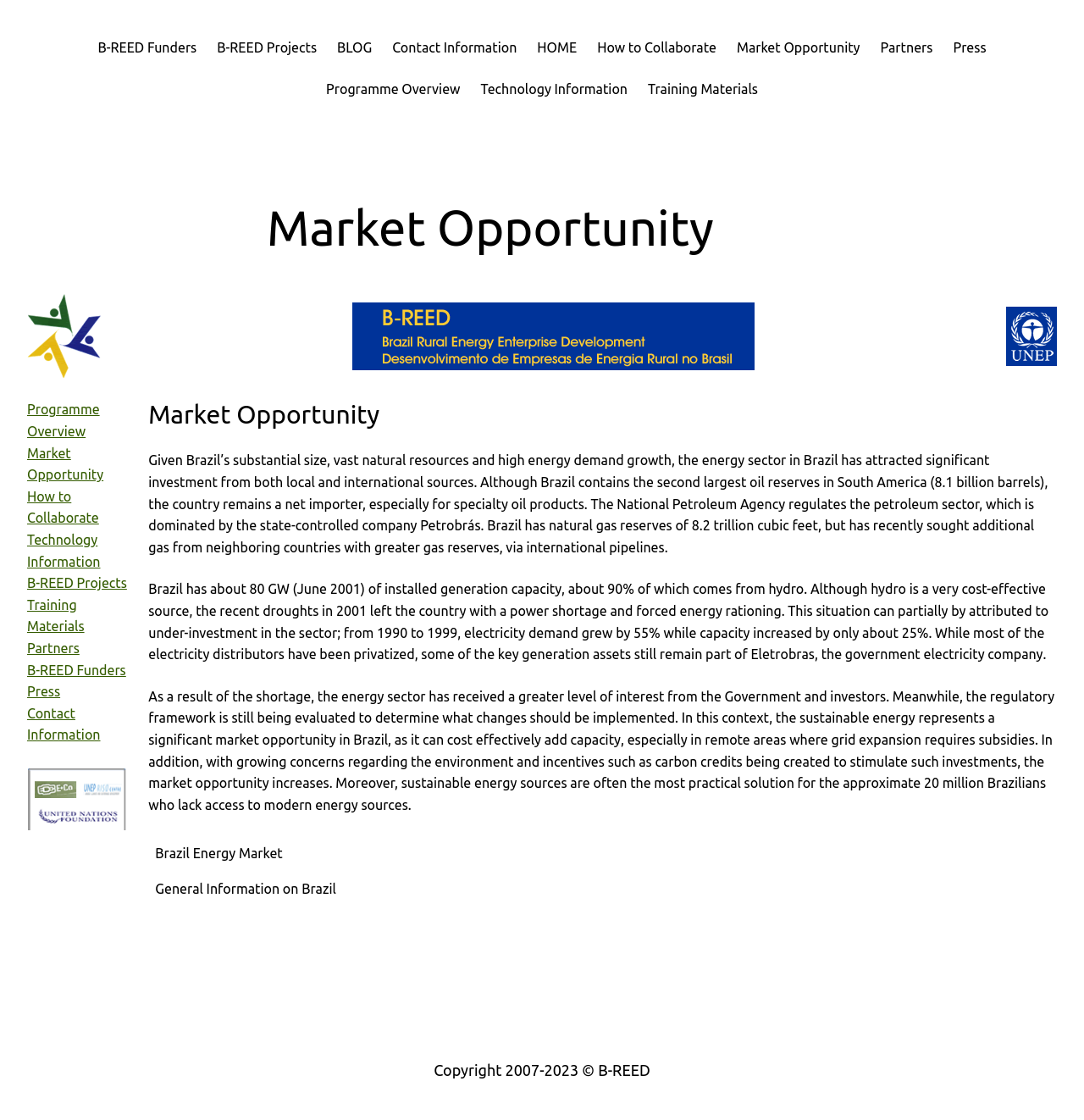What is the country being discussed in the webpage?
Please give a detailed and thorough answer to the question, covering all relevant points.

The webpage mentions 'Brazil' multiple times in the text, and it is clear that the country is being discussed in the context of its energy sector and market opportunities.